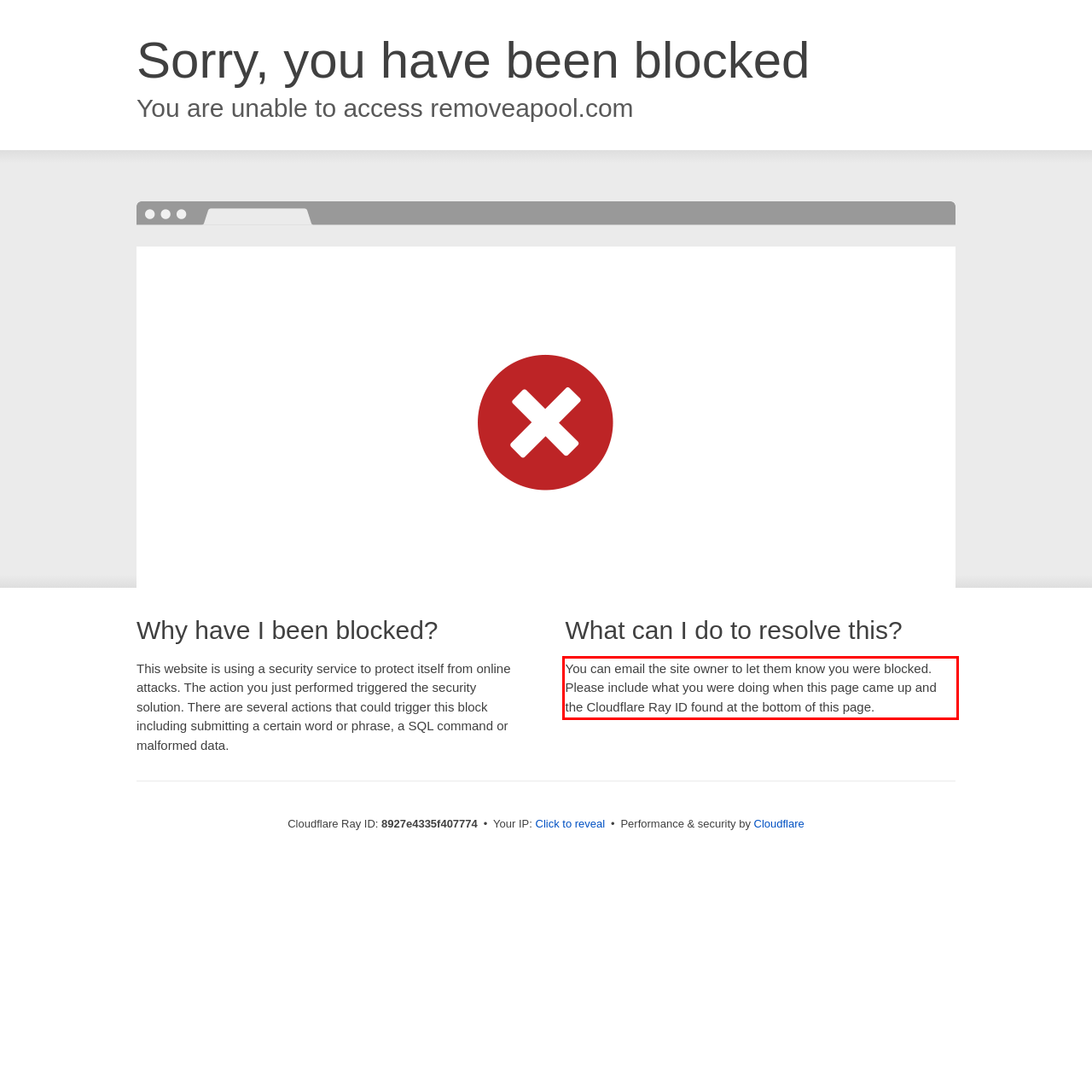Given a webpage screenshot with a red bounding box, perform OCR to read and deliver the text enclosed by the red bounding box.

You can email the site owner to let them know you were blocked. Please include what you were doing when this page came up and the Cloudflare Ray ID found at the bottom of this page.